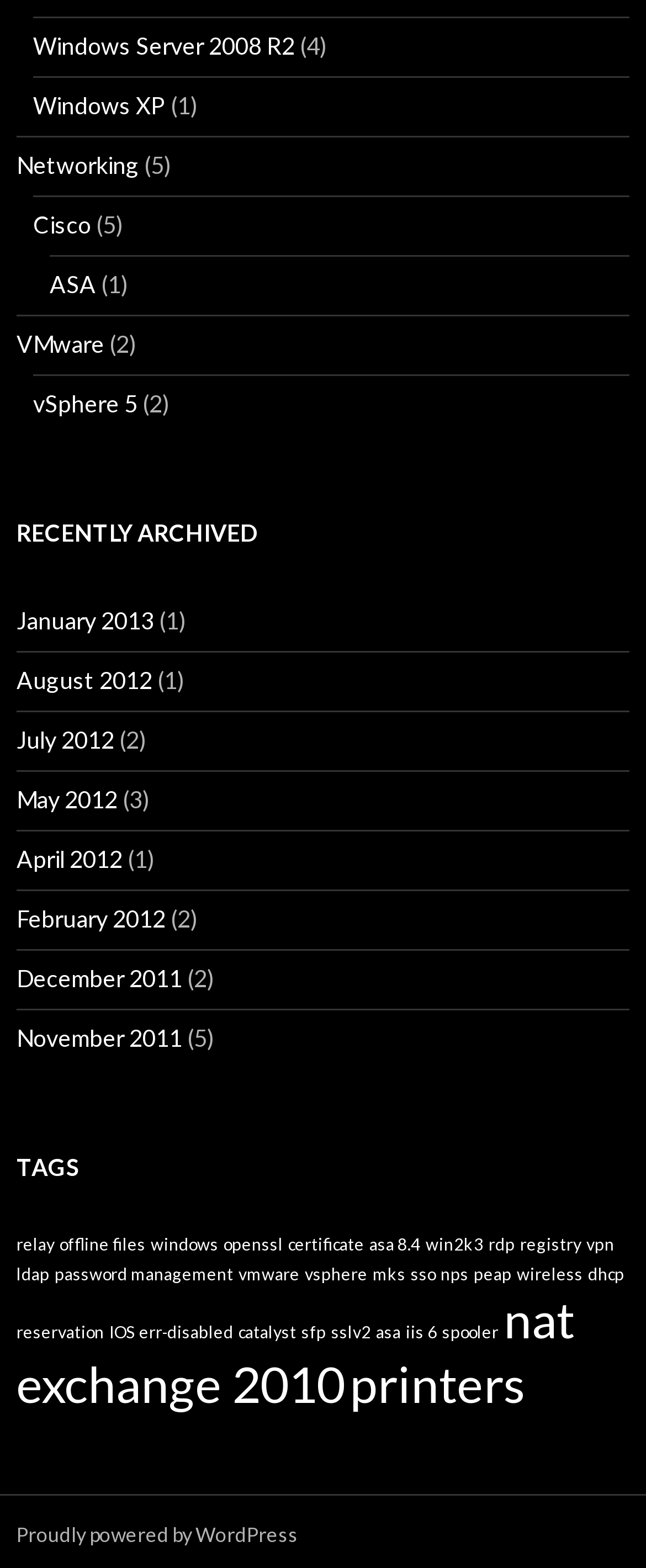What is the earliest archived month?
Provide a thorough and detailed answer to the question.

I looked at the links under the 'RECENTLY ARCHIVED' heading and found the earliest archived month to be December 2011.